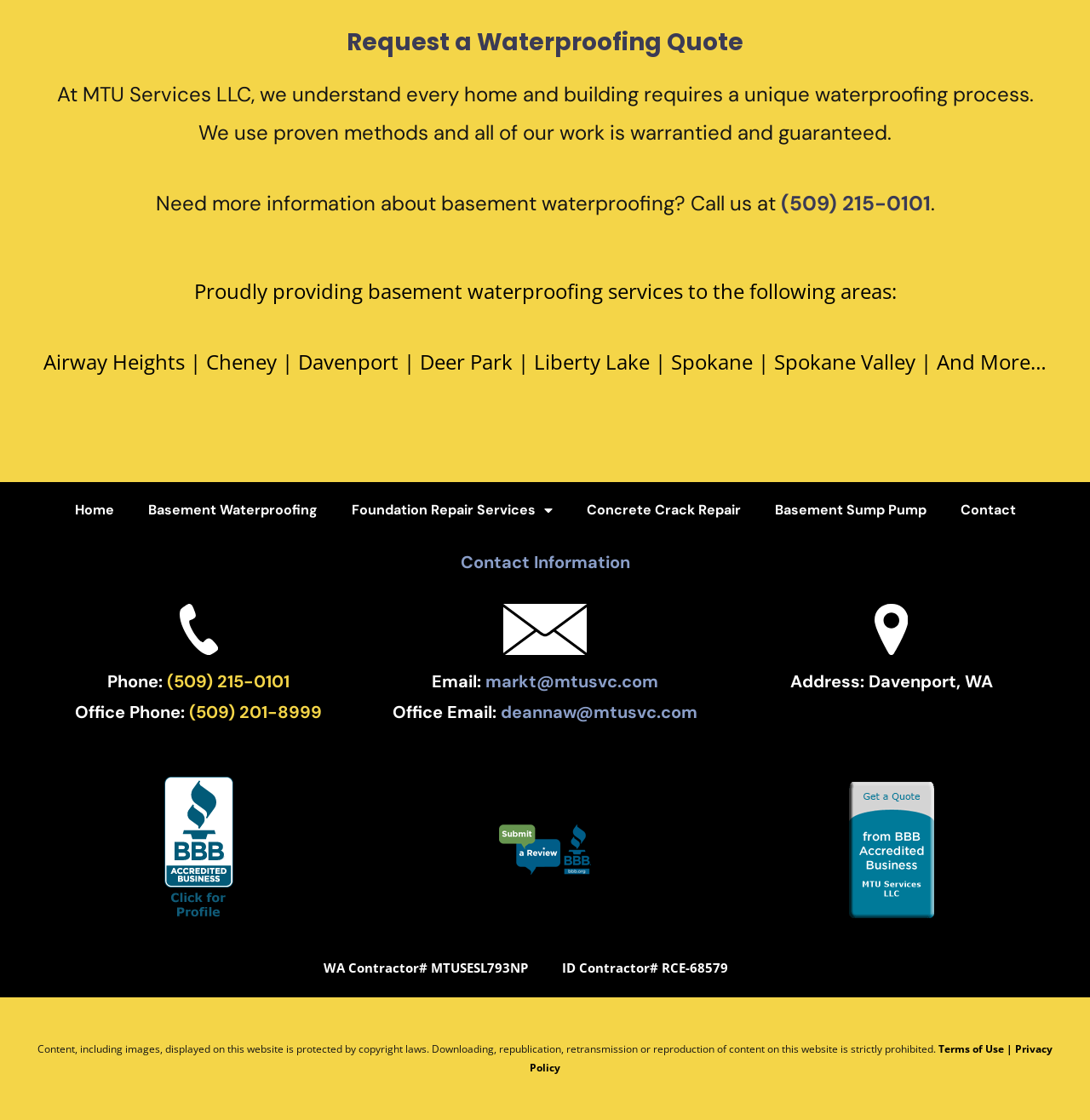Can you provide the bounding box coordinates for the element that should be clicked to implement the instruction: "View the terms of use"?

[0.861, 0.93, 0.921, 0.943]